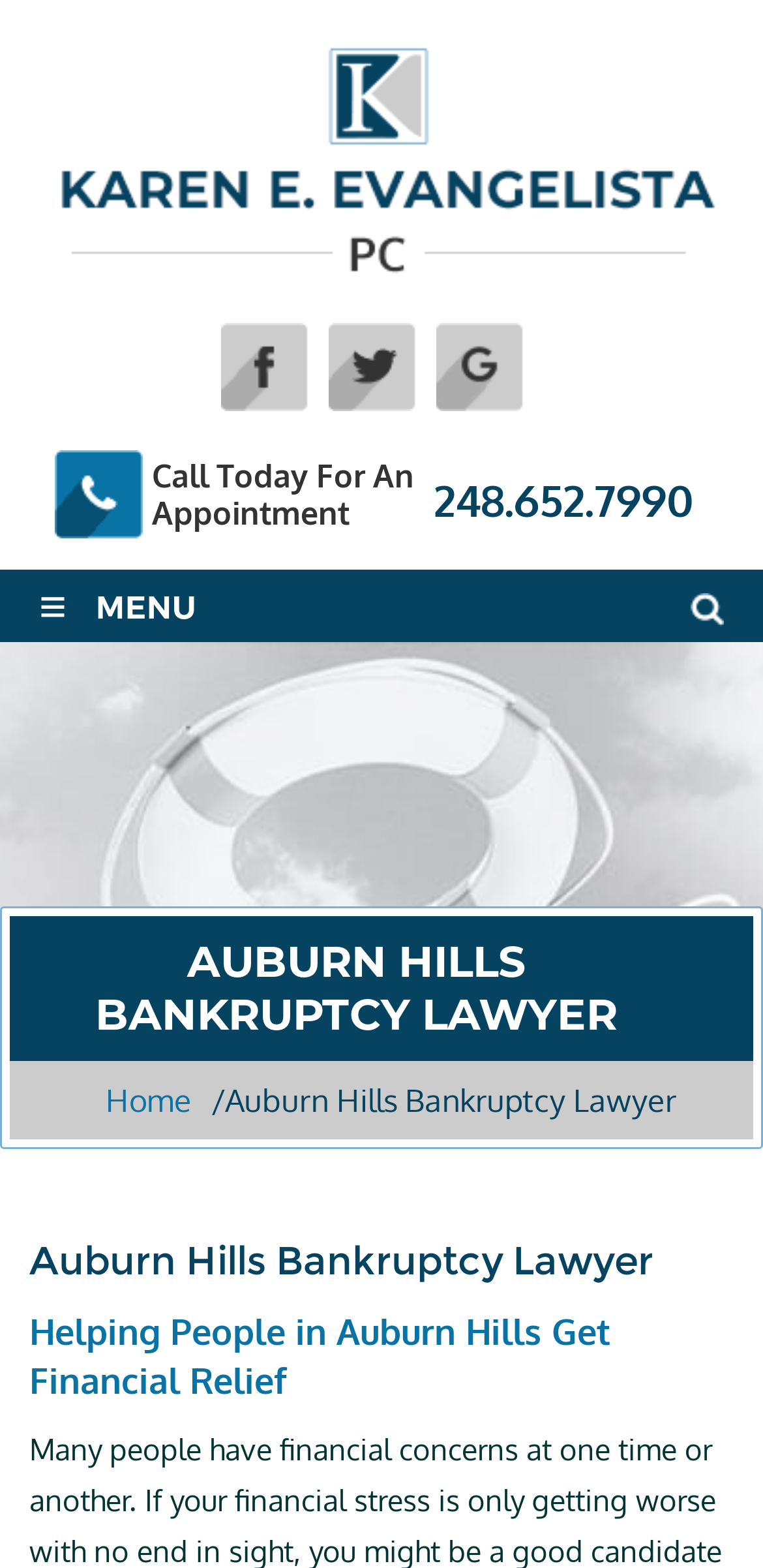How many social media links are there?
Give a comprehensive and detailed explanation for the question.

There are three social media links, namely 'facebook', 'twitter', and 'Googleplus', located at the top of the webpage.